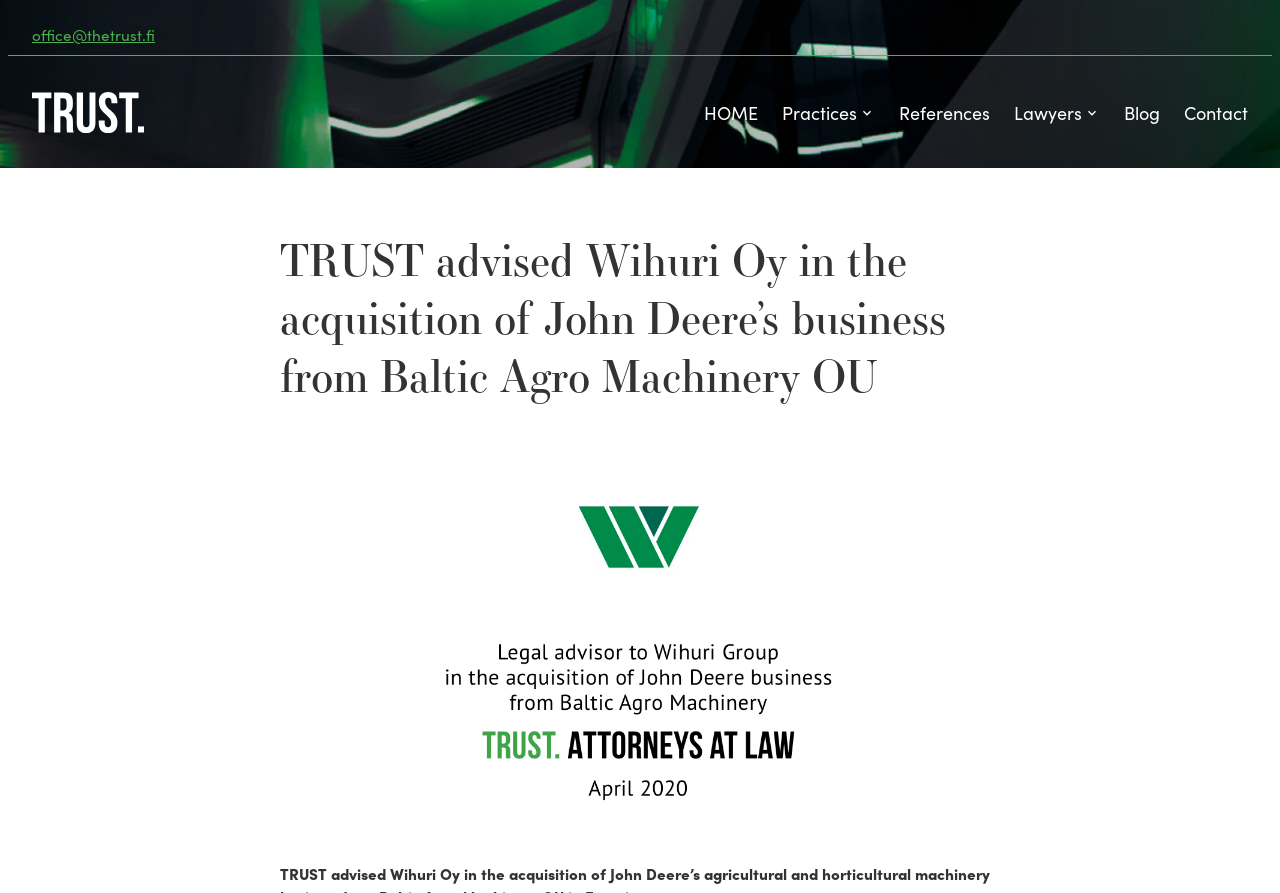What is the company name in the logo?
Using the image as a reference, answer with just one word or a short phrase.

TRUST